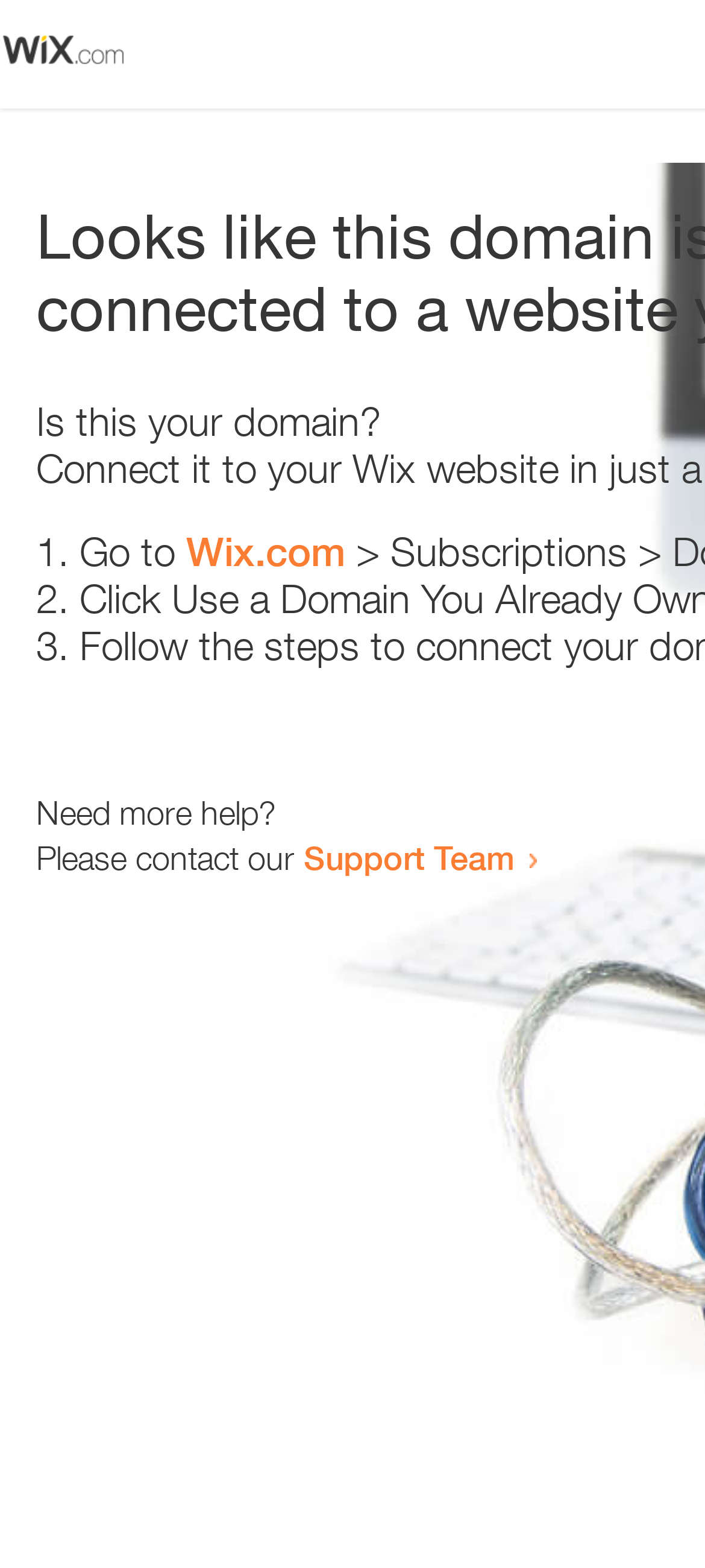Give a concise answer of one word or phrase to the question: 
What is the support team contact method?

link